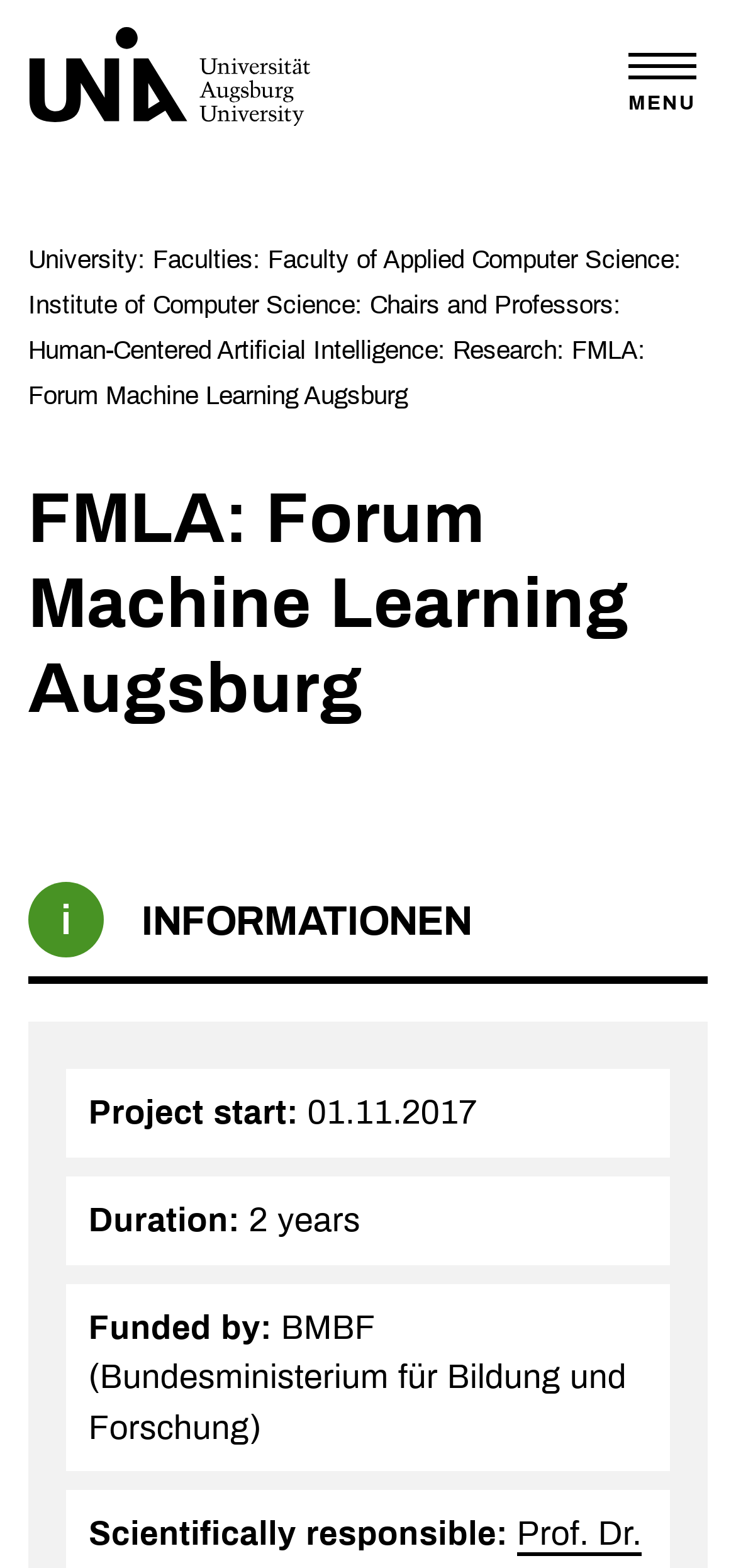Who is funding the project?
Using the image as a reference, answer the question with a short word or phrase.

BMBF